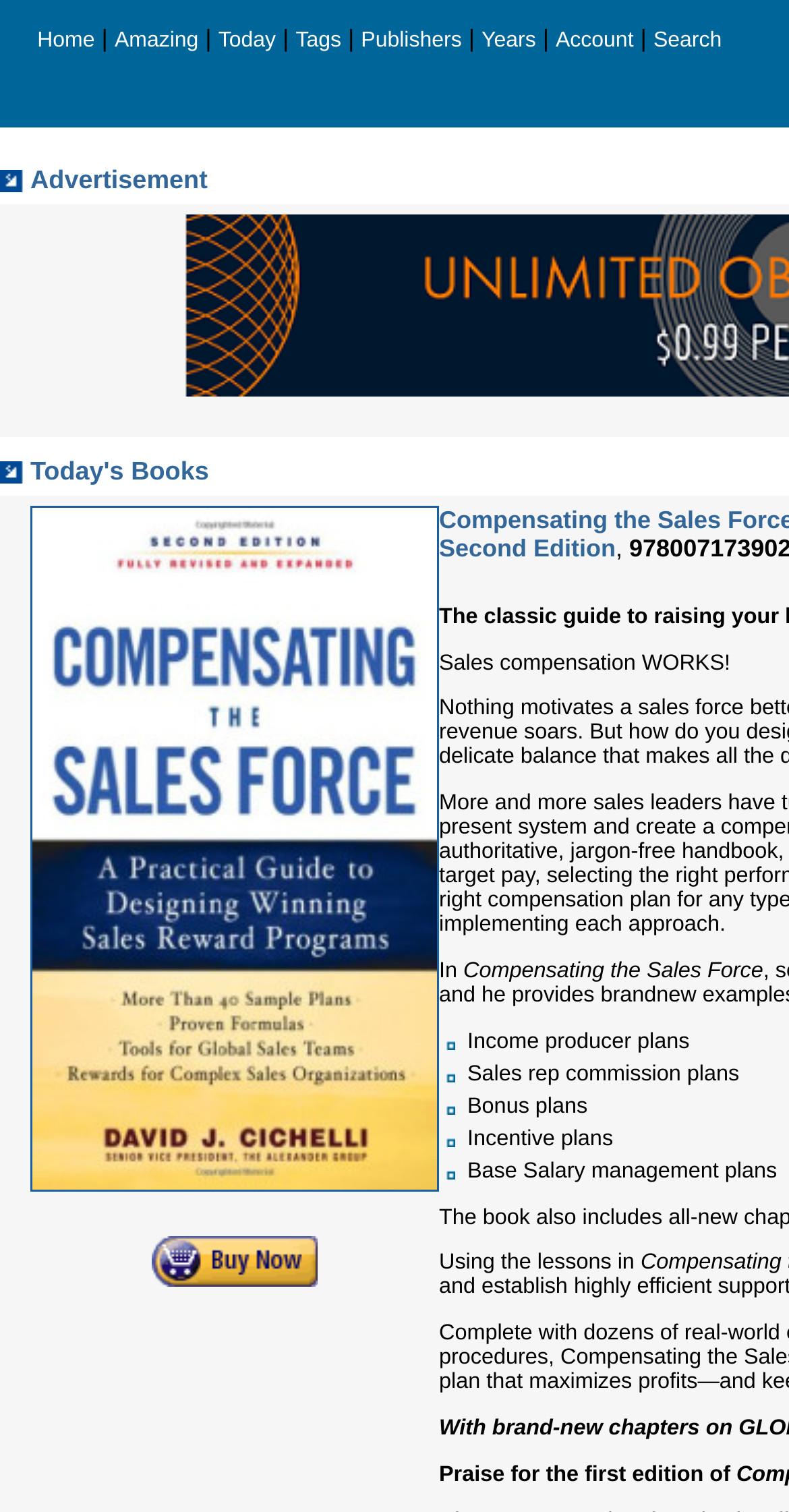Determine the bounding box coordinates of the region to click in order to accomplish the following instruction: "Go to Account". Provide the coordinates as four float numbers between 0 and 1, specifically [left, top, right, bottom].

[0.704, 0.016, 0.803, 0.035]